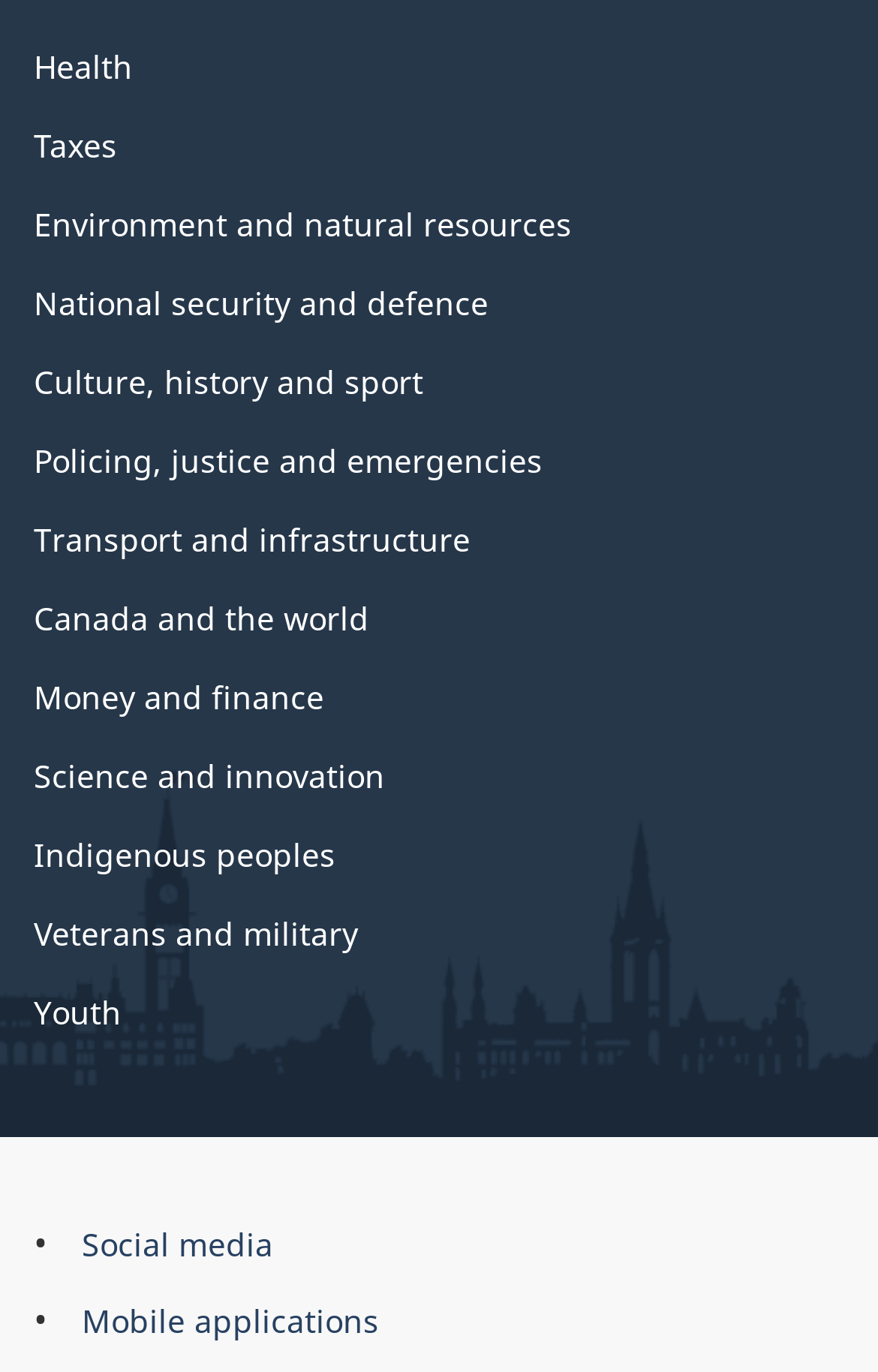What is the second menu item?
Answer the question based on the image using a single word or a brief phrase.

Mobile applications